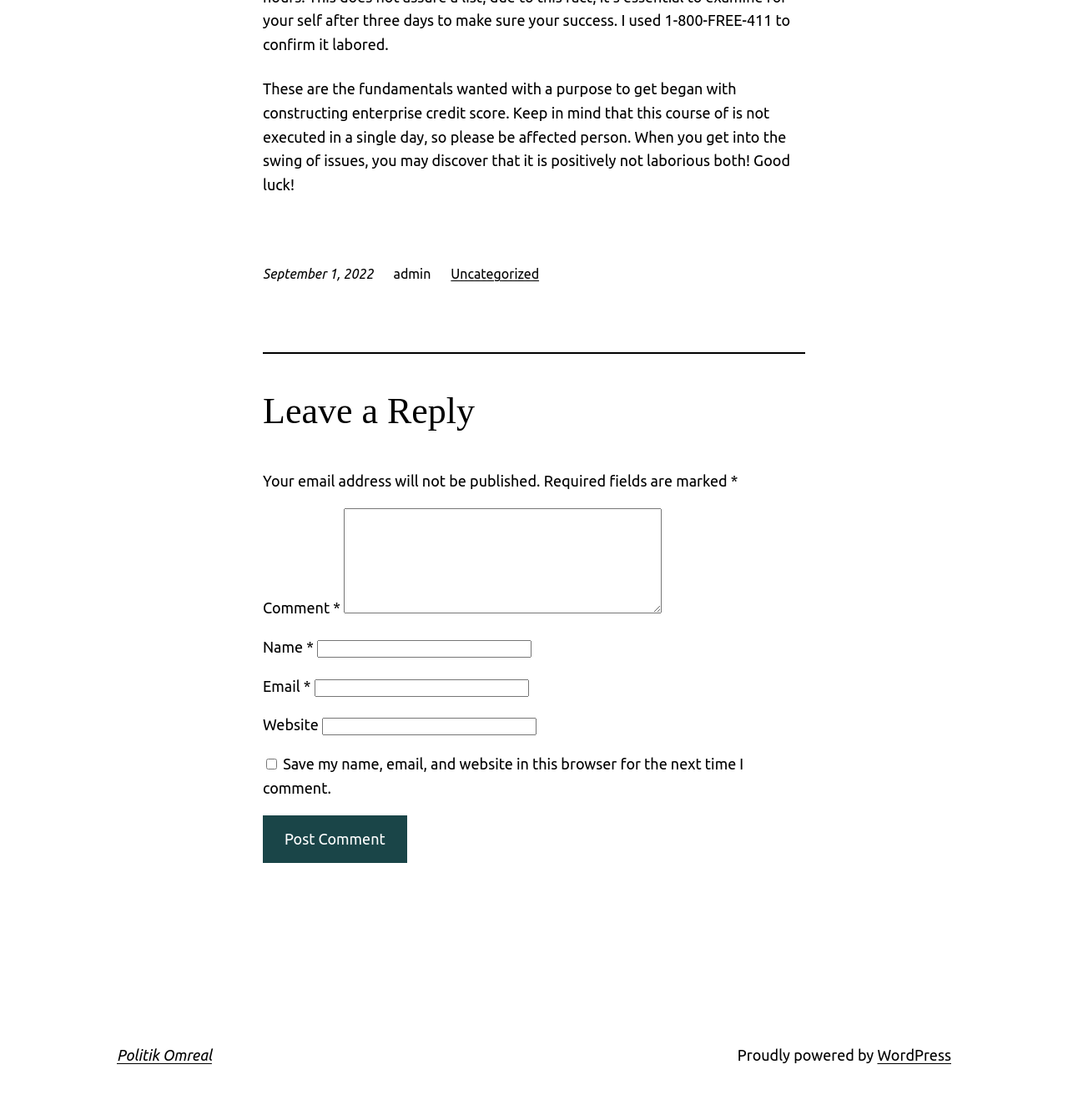Specify the bounding box coordinates for the region that must be clicked to perform the given instruction: "Leave a comment".

[0.246, 0.348, 0.754, 0.386]